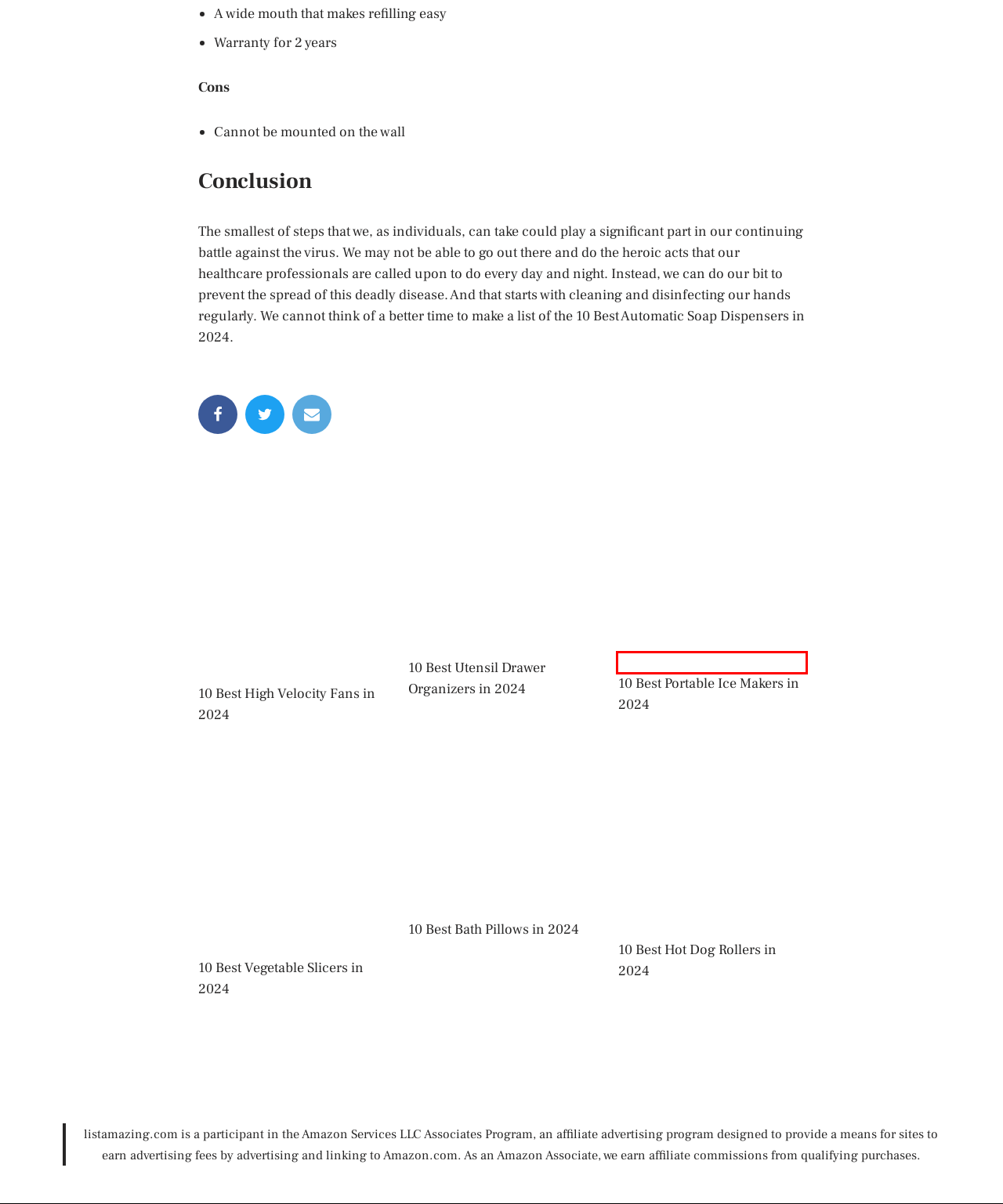You have a screenshot of a webpage with a red rectangle bounding box around a UI element. Choose the best description that matches the new page after clicking the element within the bounding box. The candidate descriptions are:
A. 10 Best Portable Ice Makers in 2024 - LISTAMAZING
B. 10 Best Vegetable Slicers in 2024 - LISTAMAZING
C. 10 Best Bath Pillows in 2024 - LISTAMAZING
D. 10 Best Hot Dog Rollers in 2024 - LISTAMAZING
E. LISTAMAZING - Amazing lists of Amazing Products
F. 10 Best Utensil Drawer Organizers in 2024 - LISTAMAZING
G. Contact Us - LISTAMAZING
H. Privacy Policy - LISTAMAZING

A